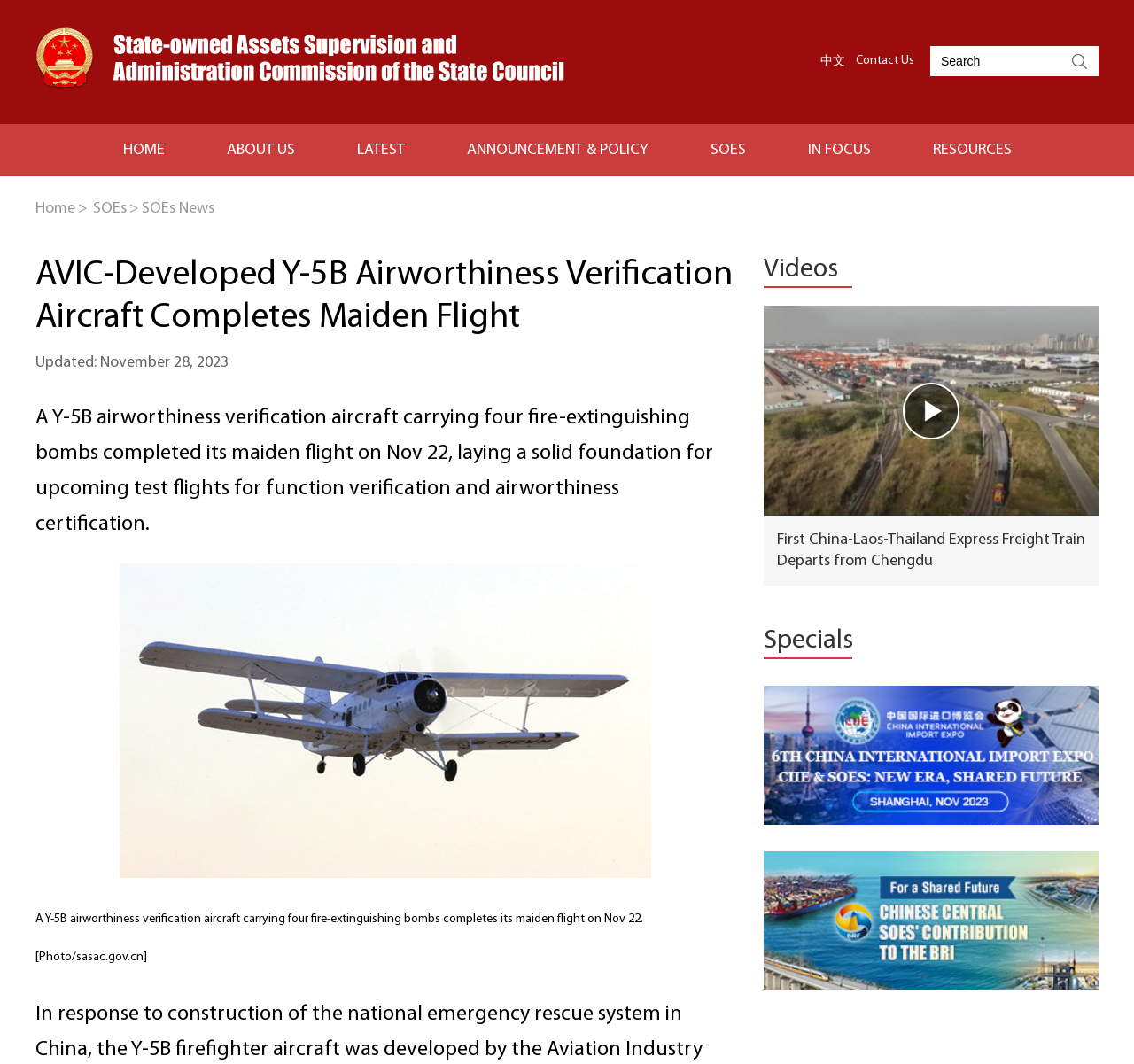How many fire-extinguishing bombs does the aircraft carry?
Please answer the question with a single word or phrase, referencing the image.

four